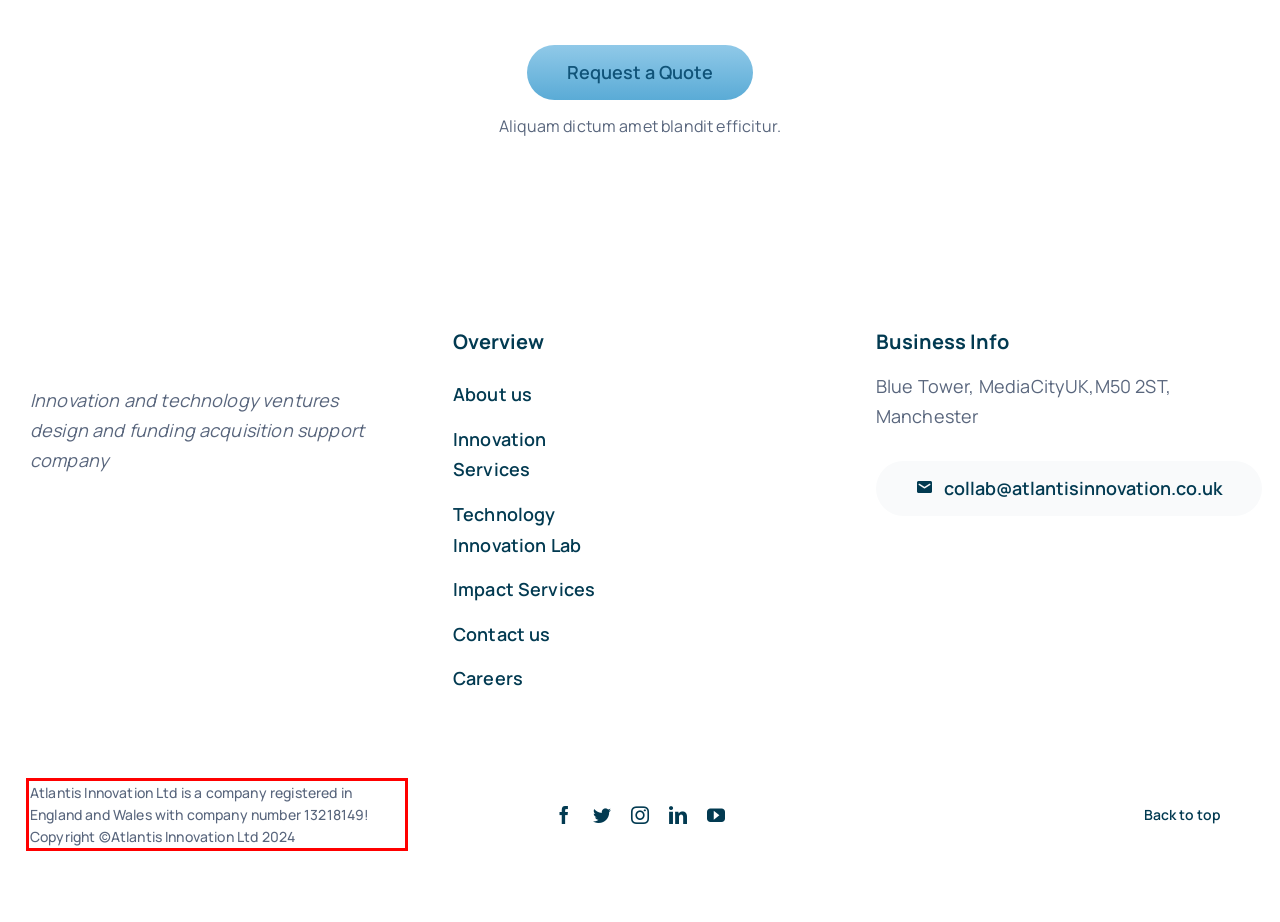Examine the webpage screenshot, find the red bounding box, and extract the text content within this marked area.

Atlantis Innovation Ltd is a company registered in England and Wales with company number 13218149! Copyright ©Atlantis Innovation Ltd 2024